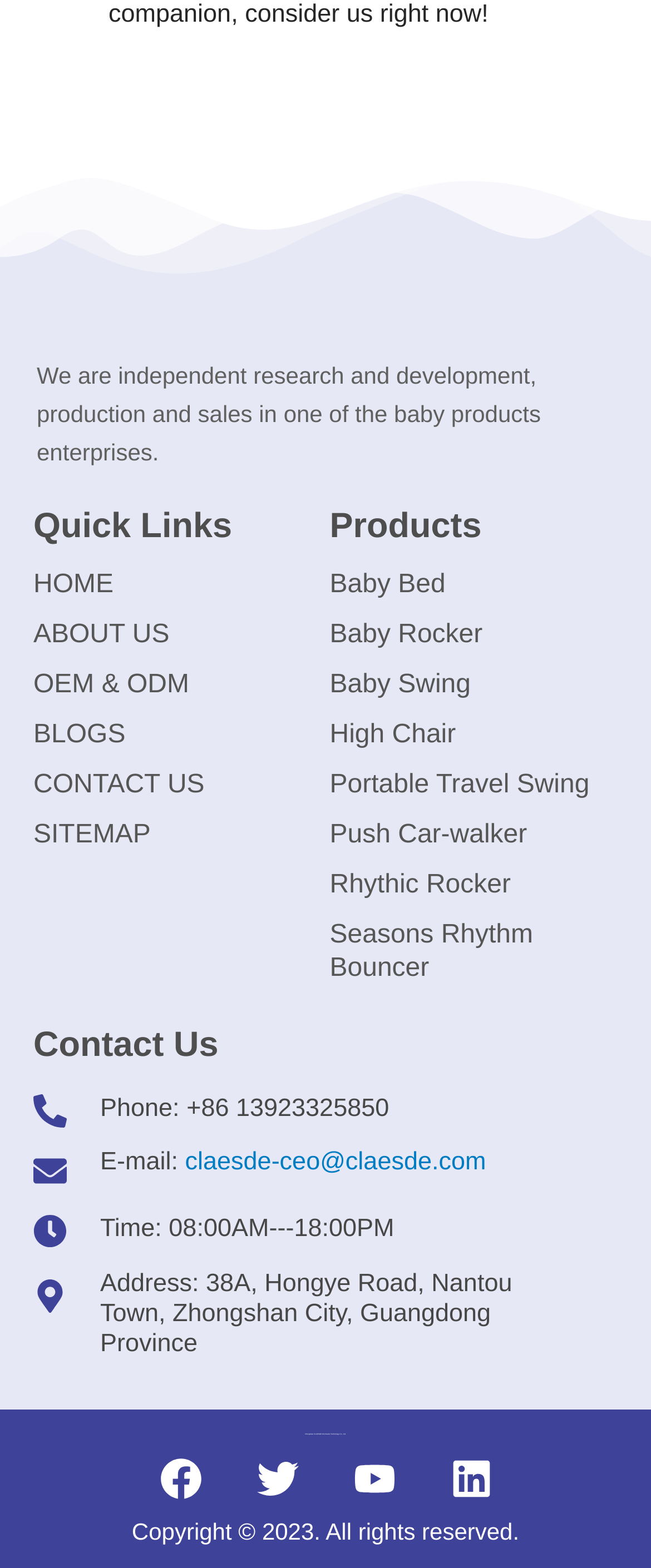Given the following UI element description: "Facebook", find the bounding box coordinates in the webpage screenshot.

[0.213, 0.916, 0.341, 0.97]